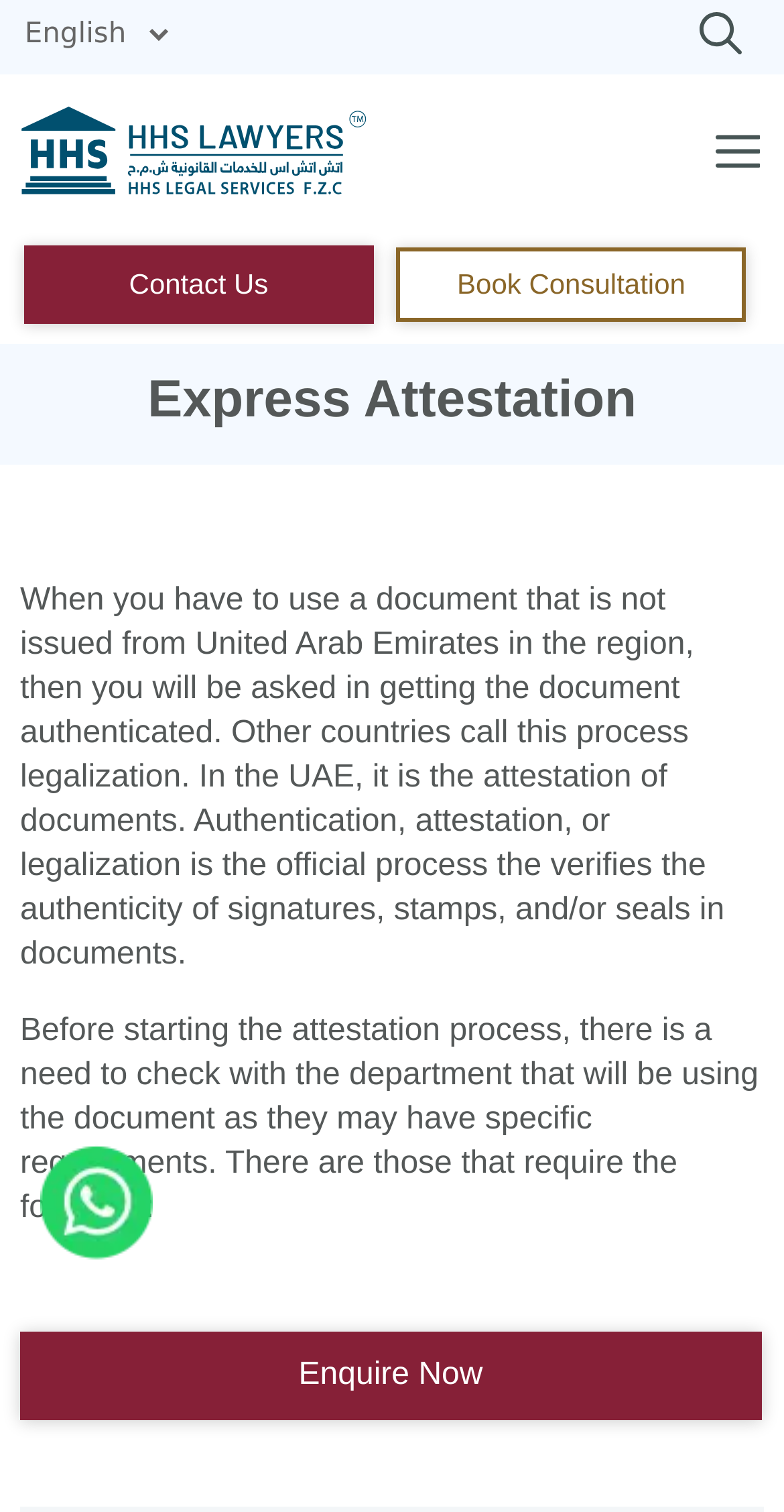What is the name of the law firm providing the service?
Answer the question with a detailed and thorough explanation.

Although not explicitly mentioned on the webpage, based on the meta description, it is inferred that the law firm providing the express attestation service is HHS Lawyers.